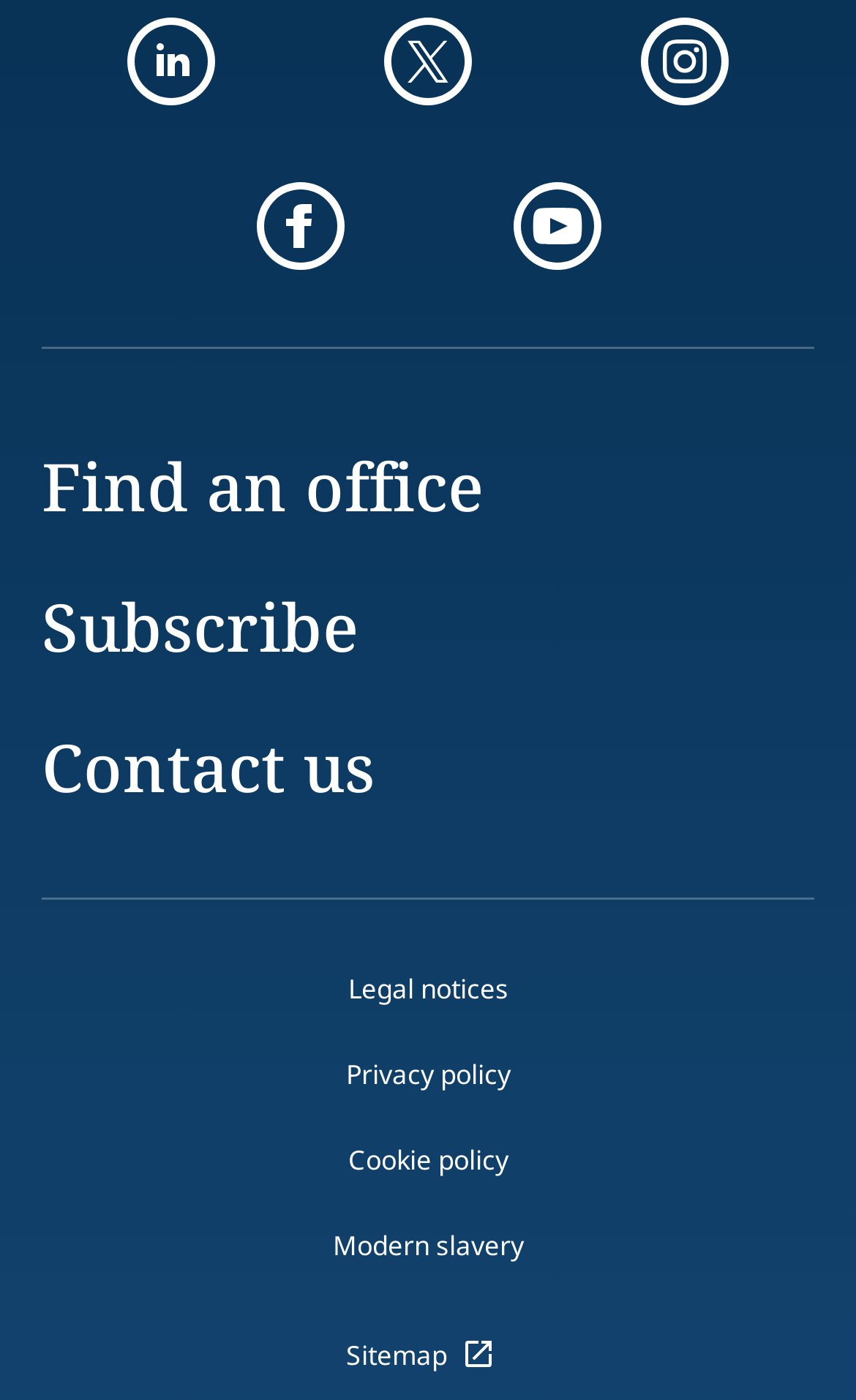Can users subscribe to the website?
Please ensure your answer is as detailed and informative as possible.

There is a 'Subscribe' link on the webpage, which indicates that users can subscribe to the website to receive updates or newsletters.